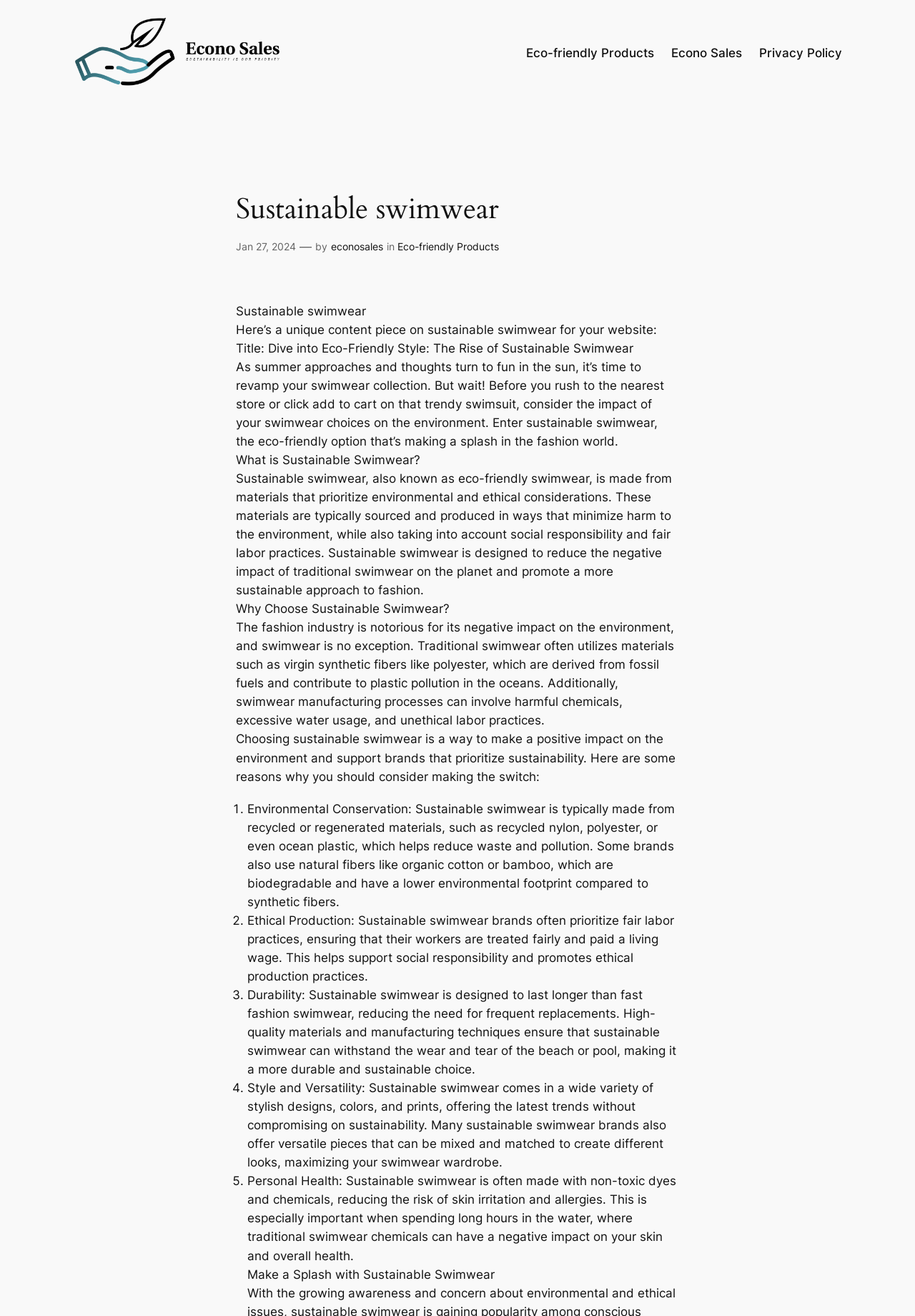Review the image closely and give a comprehensive answer to the question: What is the author's name?

The author's name is mentioned in the webpage as 'econosales', which is a link to the author's profile or website.